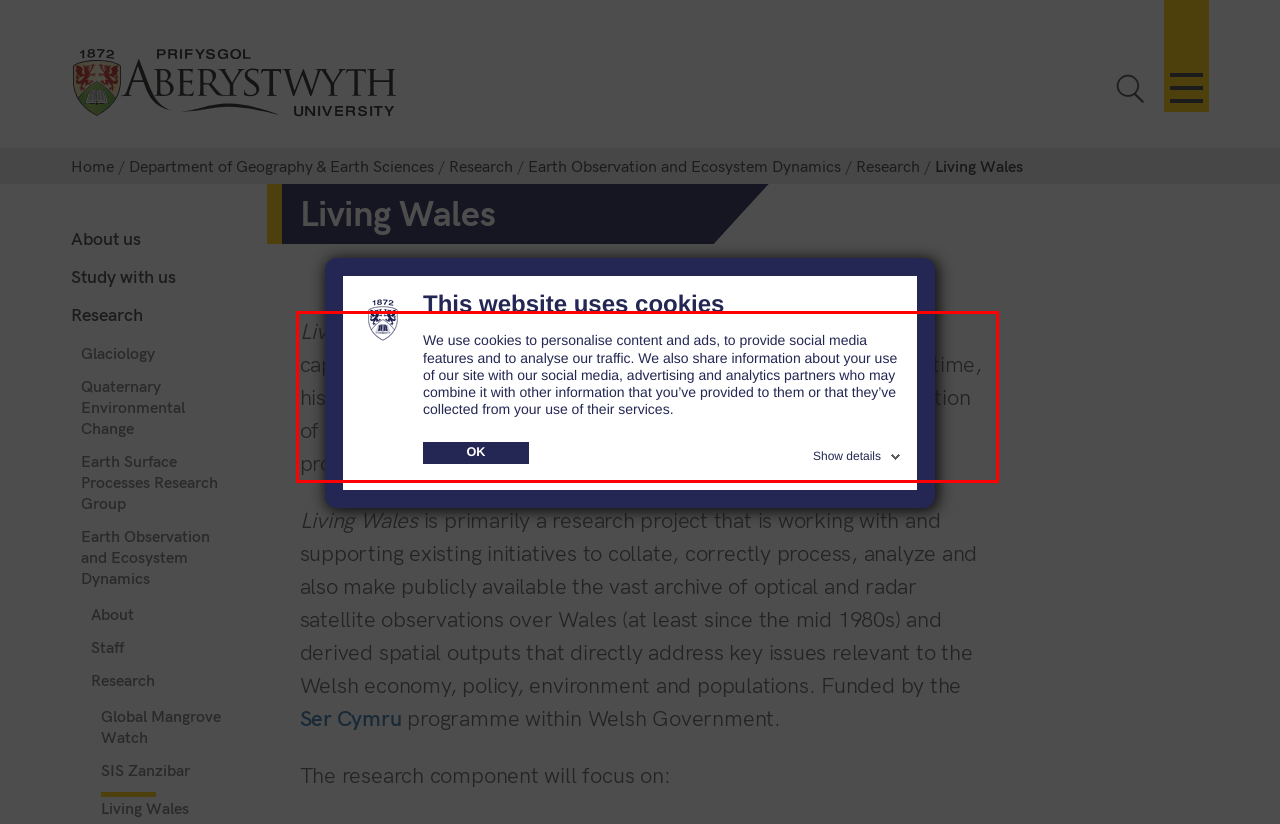Given the screenshot of the webpage, identify the red bounding box, and recognize the text content inside that red bounding box.

Living Wales is a unique and novel world-first concept that aims to capture the state and dynamics of Wales’s landscape, in near real time, historically and into the future (over the long term) through integration of earth observation data, supportive ground measurements and process models.